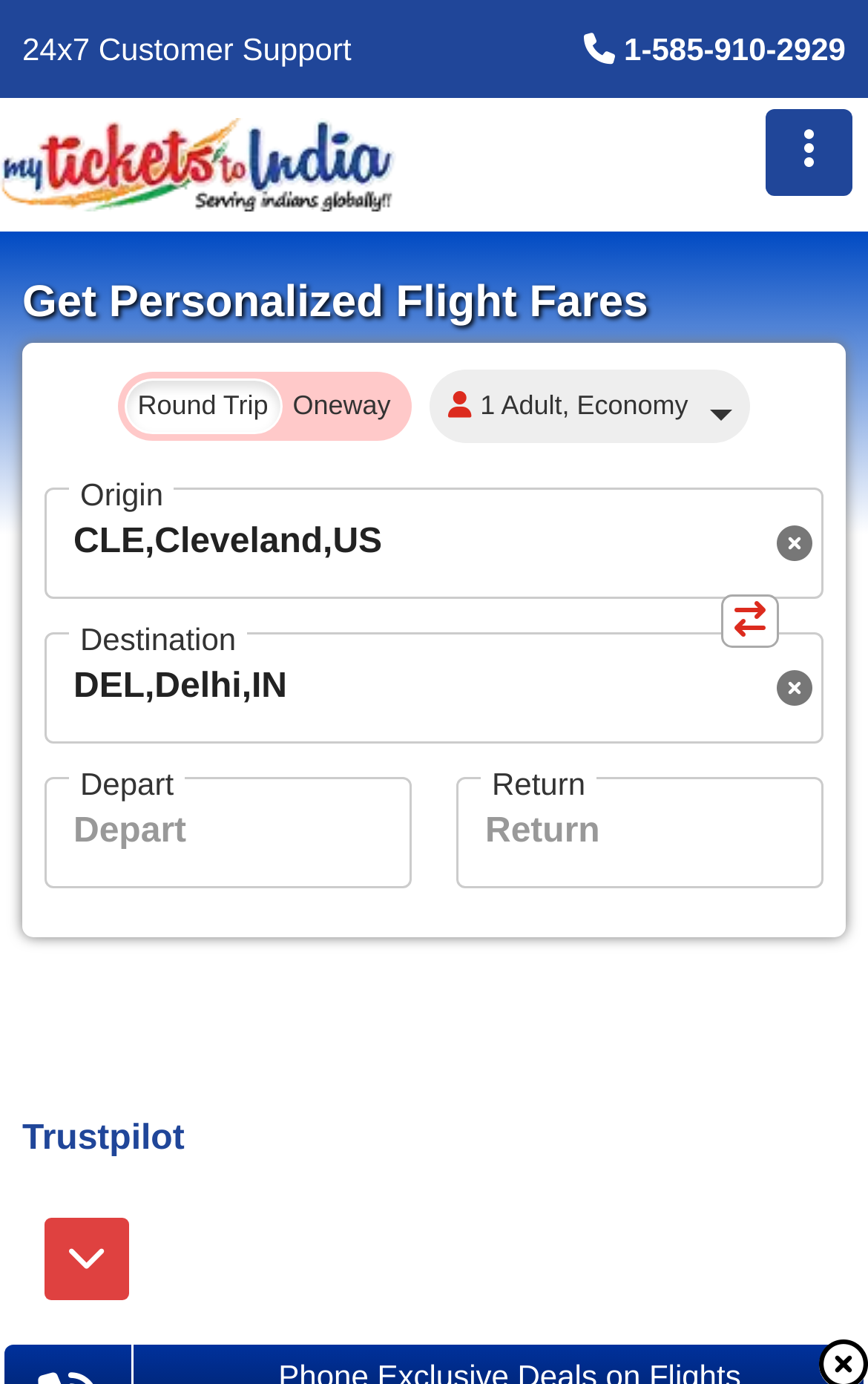Identify the bounding box for the UI element described as: "parent_node: Round Trip name="r[trip_type]" value="2"". The coordinates should be four float numbers between 0 and 1, i.e., [left, top, right, bottom].

[0.158, 0.286, 0.192, 0.307]